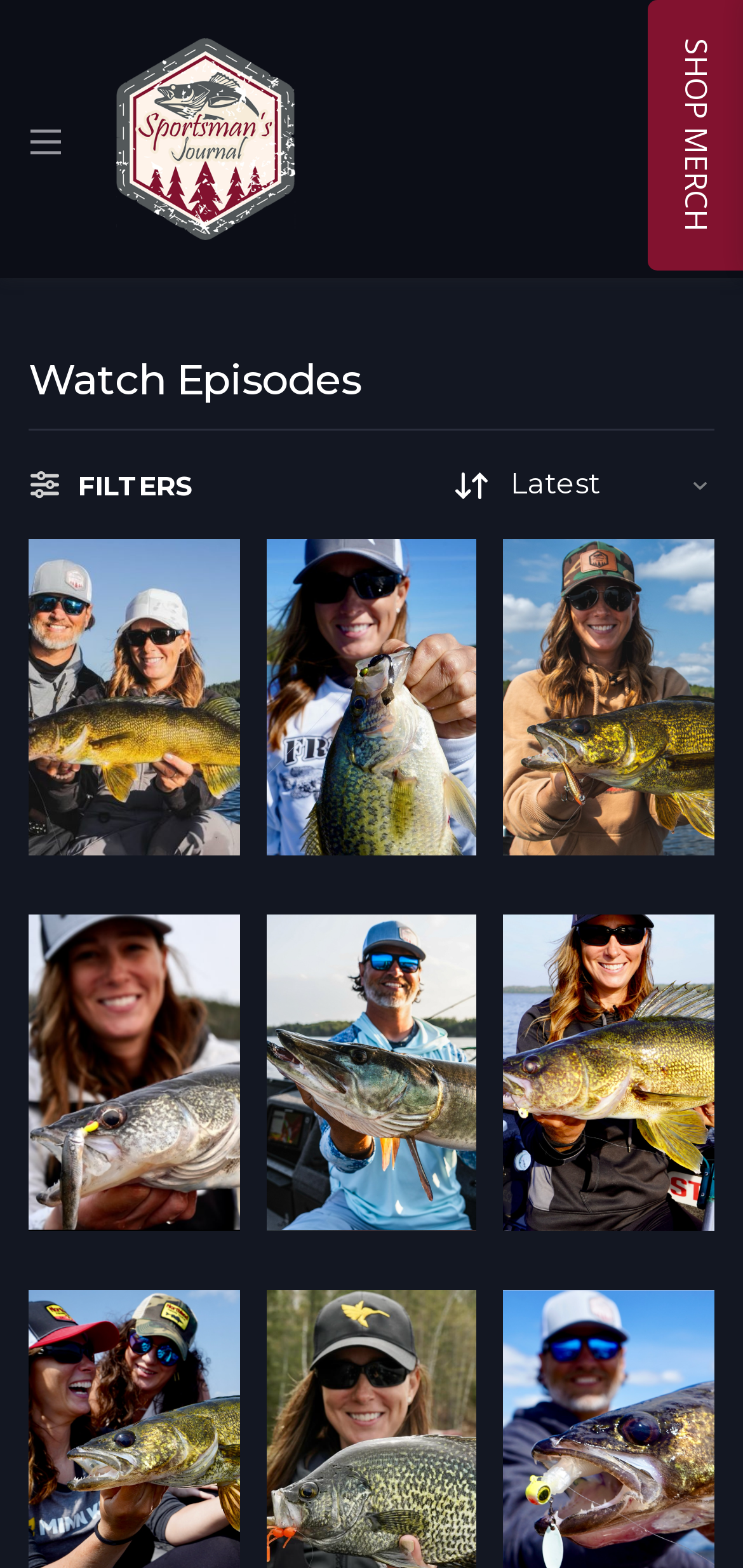Detail the features and information presented on the webpage.

The webpage is about movies, specifically related to The Sportsman's Journal. At the top left, there is a small image, and next to it, a link to The Sportsman's Journal. Below this, there is a heading that reads "Watch Episodes". 

To the right of the "Watch Episodes" heading, there is a button with a filters icon and a combobox next to it. Below these elements, there are three rows of links, with three links in each row. The links are positioned from left to right, with the first link in each row starting from the left edge of the page and the last link in each row ending at the right edge of the page.

At the top right, there is another image and a link. At the bottom right, there is a static text that reads "SHOP MERCH".